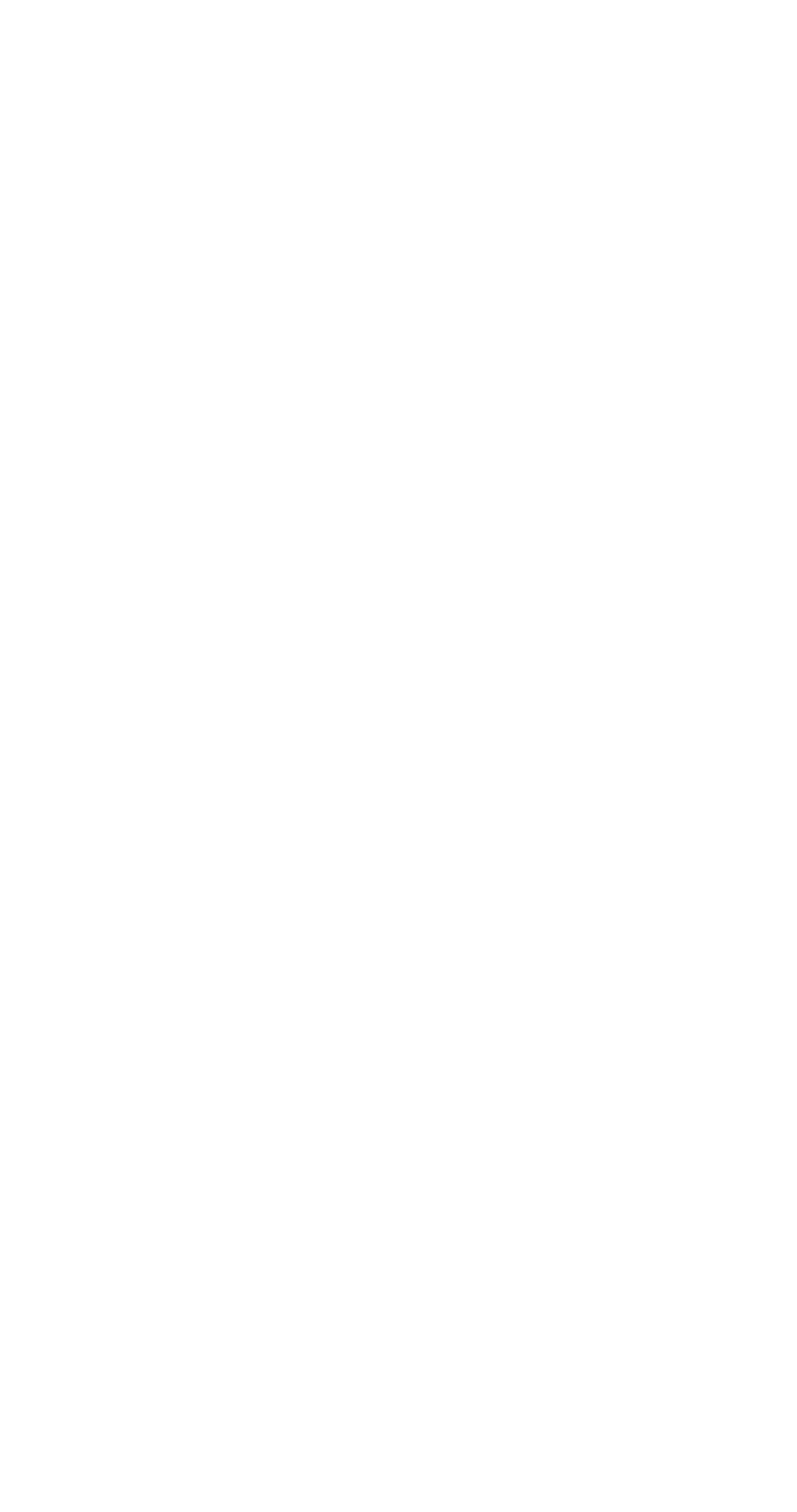Return the bounding box coordinates of the UI element that corresponds to this description: "Introspection". The coordinates must be given as four float numbers in the range of 0 and 1, [left, top, right, bottom].

[0.251, 0.342, 0.491, 0.383]